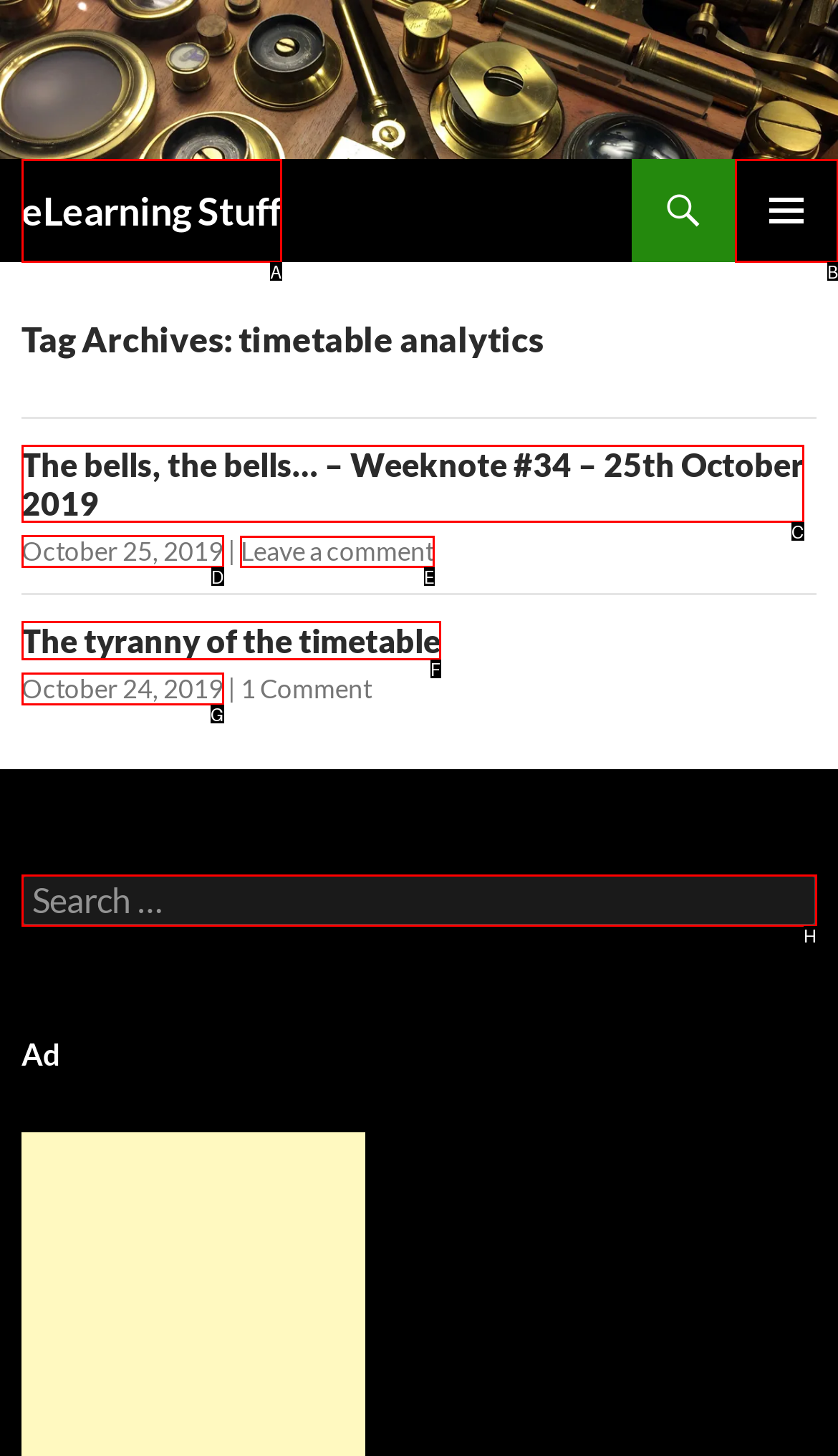Choose the correct UI element to click for this task: Leave a comment on the article Answer using the letter from the given choices.

E